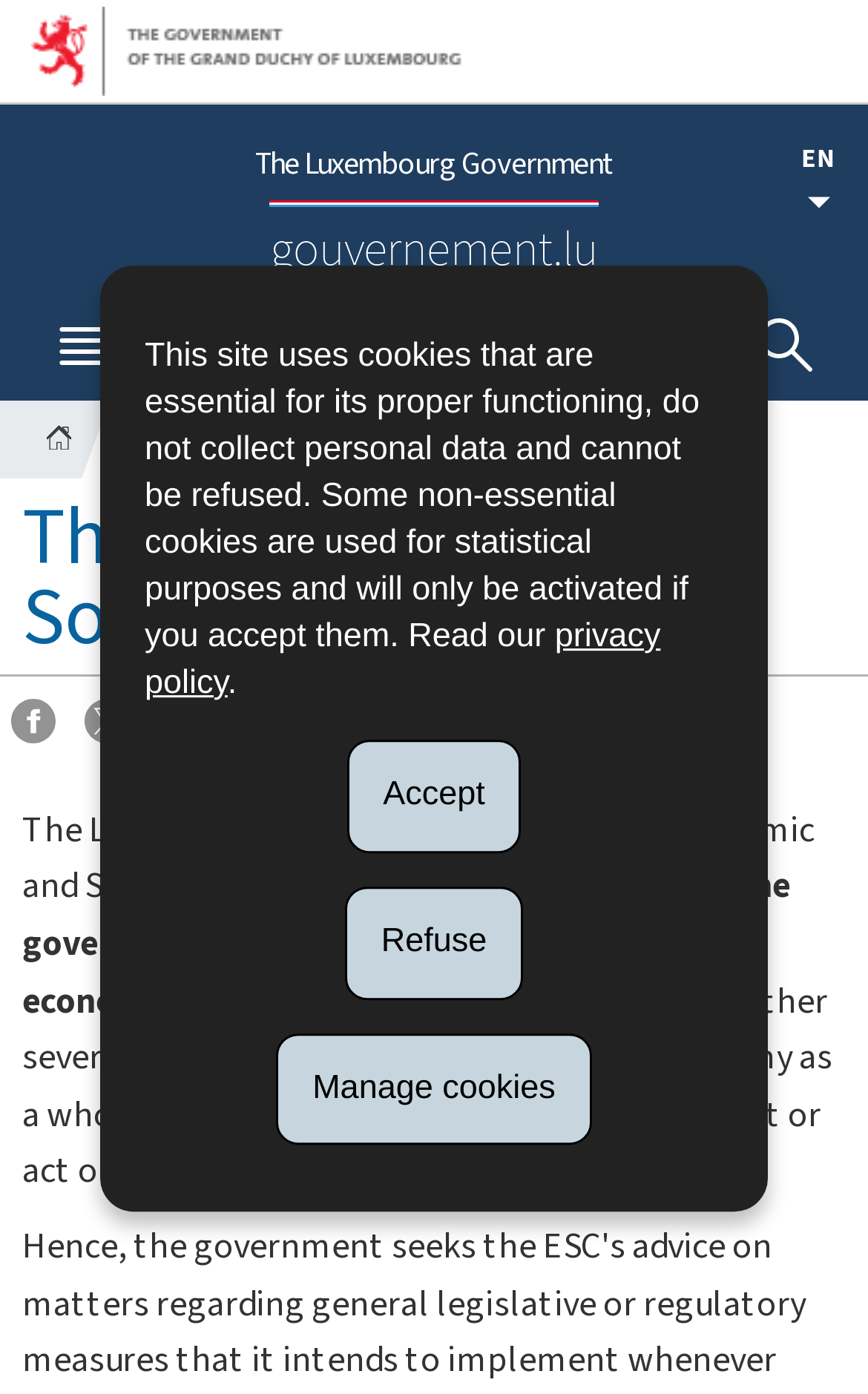Calculate the bounding box coordinates for the UI element based on the following description: "The Luxembourg Government gouvernement.lu". Ensure the coordinates are four float numbers between 0 and 1, i.e., [left, top, right, bottom].

[0.026, 0.075, 0.974, 0.213]